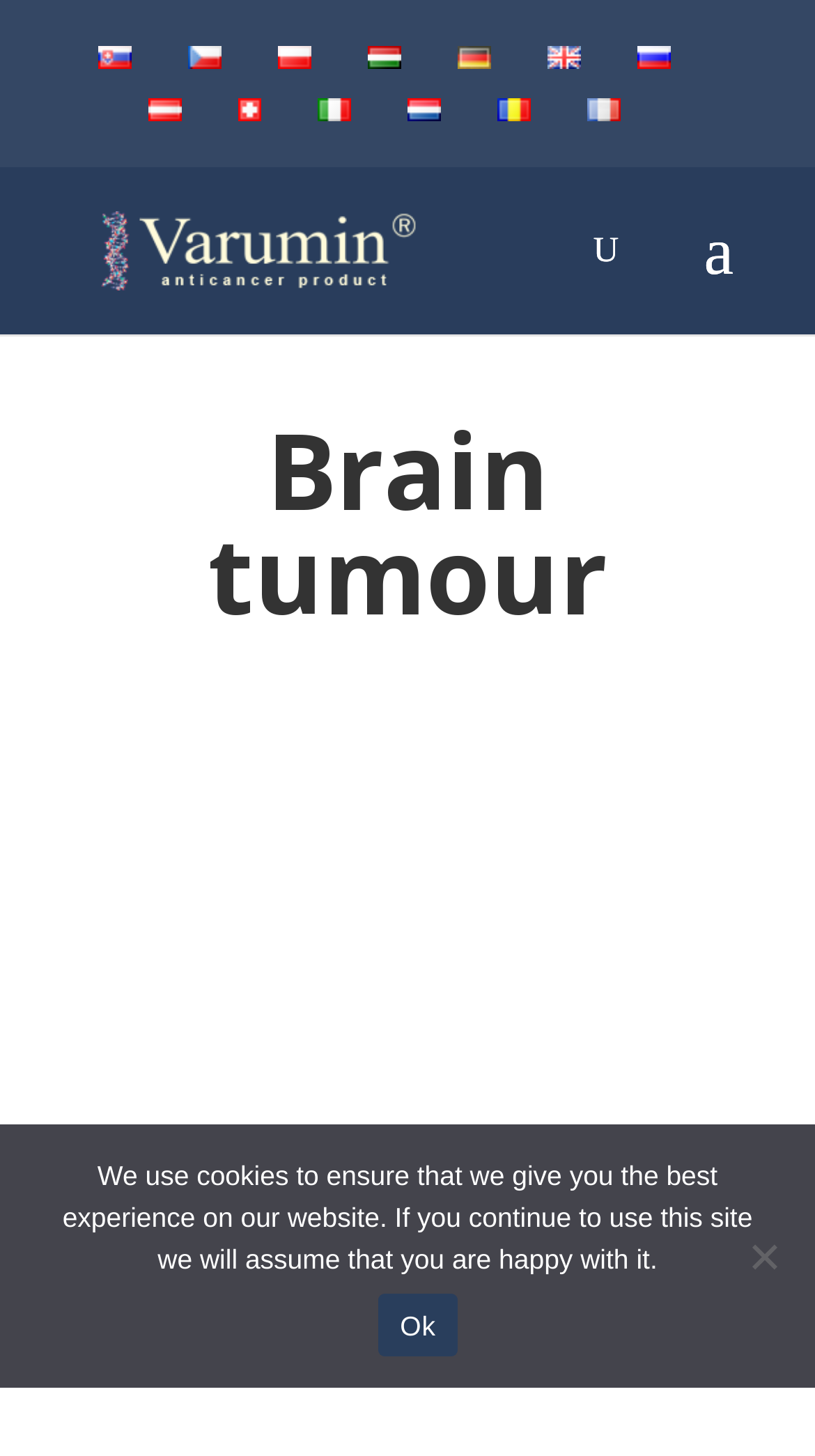From the element description: "alt="Deutsch" title="Deutsch"", extract the bounding box coordinates of the UI element. The coordinates should be expressed as four float numbers between 0 and 1, in the order [left, top, right, bottom].

[0.562, 0.029, 0.603, 0.052]